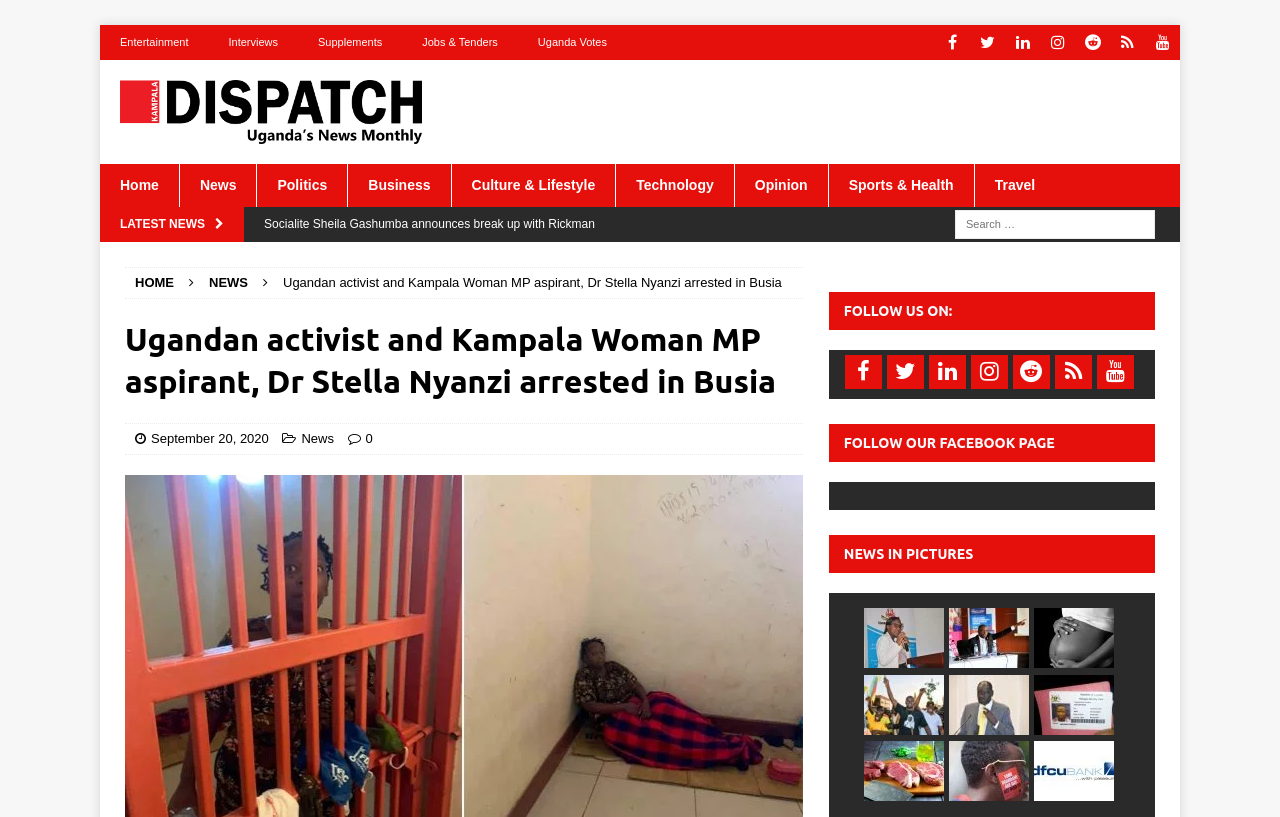Please identify the bounding box coordinates of the area that needs to be clicked to follow this instruction: "Follow on Facebook".

[0.66, 0.434, 0.689, 0.476]